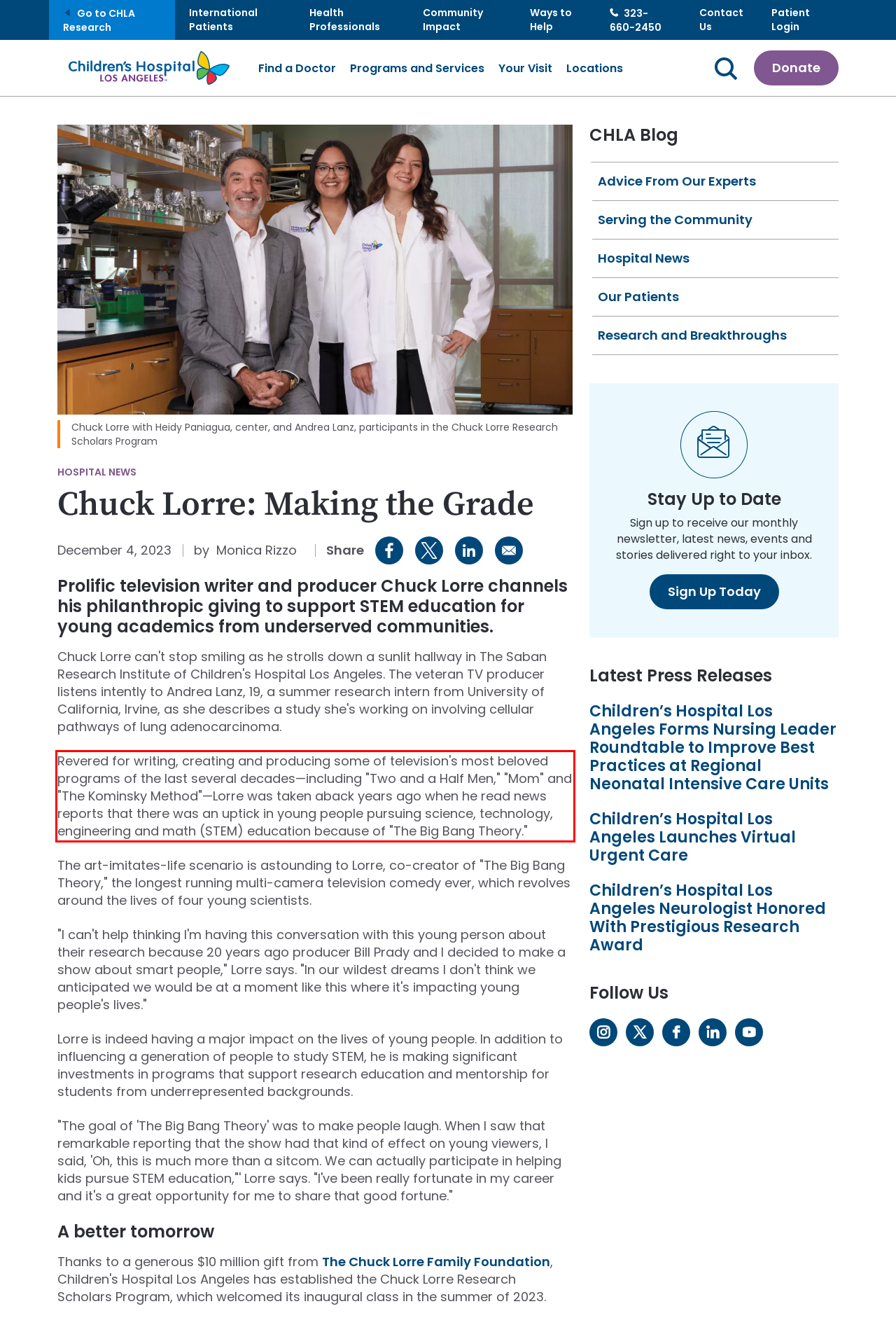Please look at the webpage screenshot and extract the text enclosed by the red bounding box.

Revered for writing, creating and producing some of television's most beloved programs of the last several decades—including "Two and a Half Men," "Mom" and "The Kominsky Method"—Lorre was taken aback years ago when he read news reports that there was an uptick in young people pursuing science, technology, engineering and math (STEM) education because of "The Big Bang Theory."